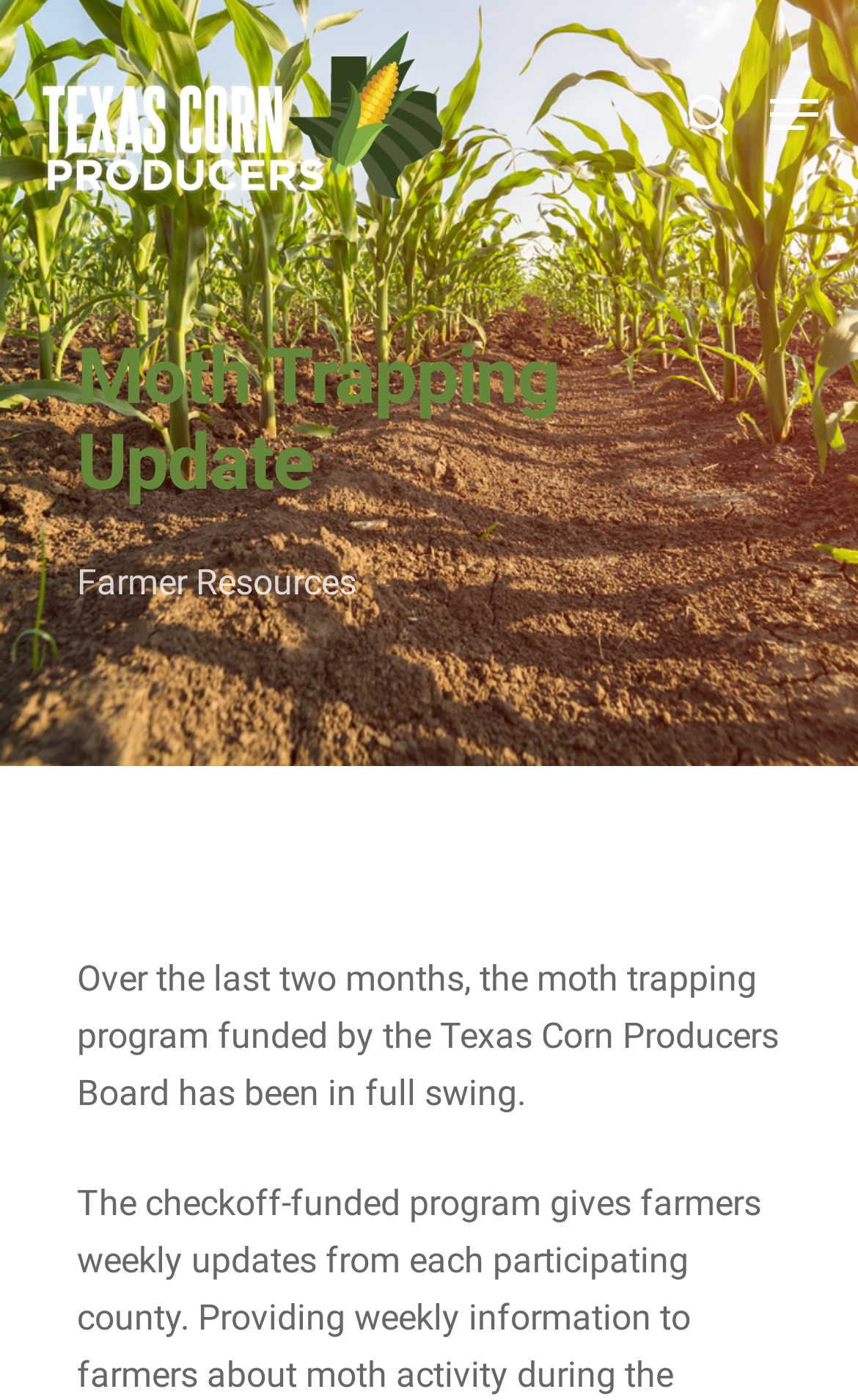Please provide a comprehensive answer to the question below using the information from the image: What is the purpose of the moth trapping program?

Based on the webpage content, specifically the text 'Over the last two months, the moth trapping program funded by the Texas Corn Producers Board has been in full swing.', it can be inferred that the purpose of the moth trapping program is to track moths.